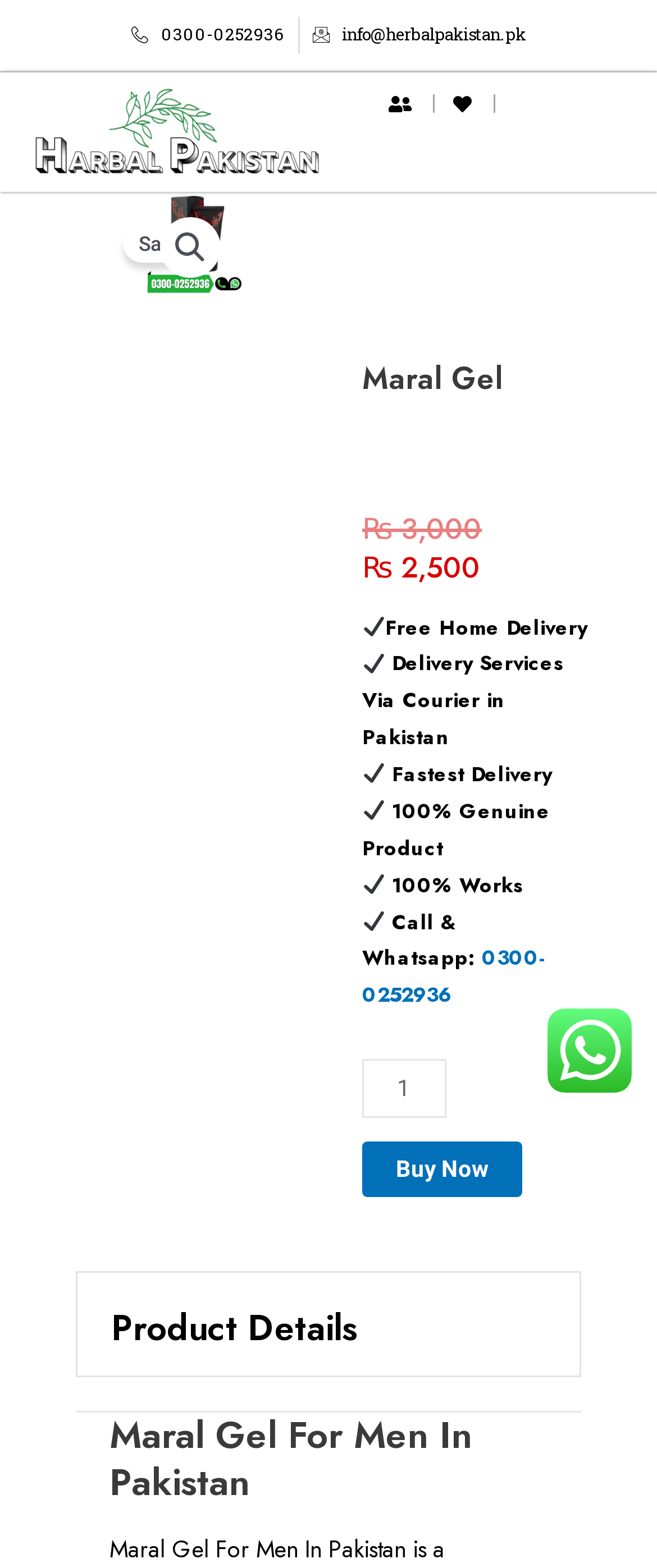Select the bounding box coordinates of the element I need to click to carry out the following instruction: "Call or whatsapp using the provided number".

[0.551, 0.602, 0.831, 0.645]